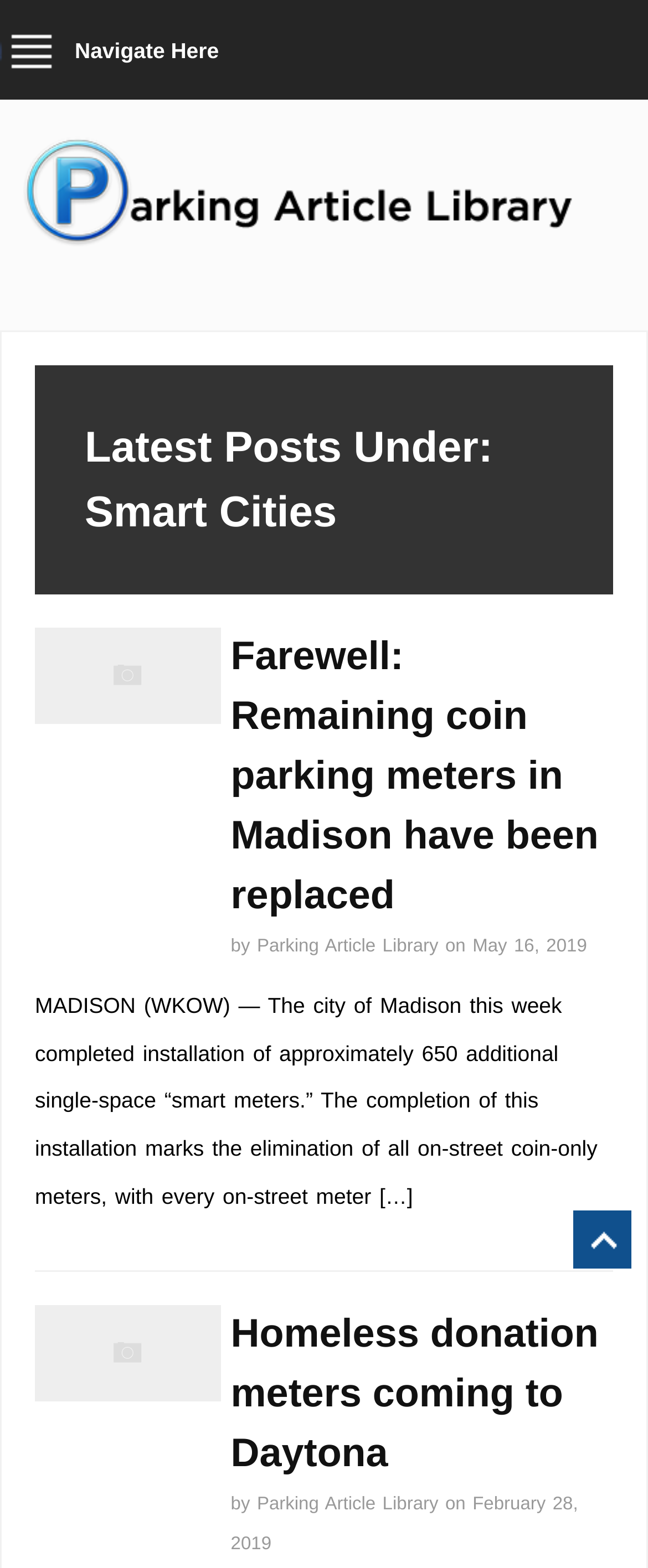What is the title of the second article?
Examine the screenshot and reply with a single word or phrase.

Homeless donation meters coming to Daytona